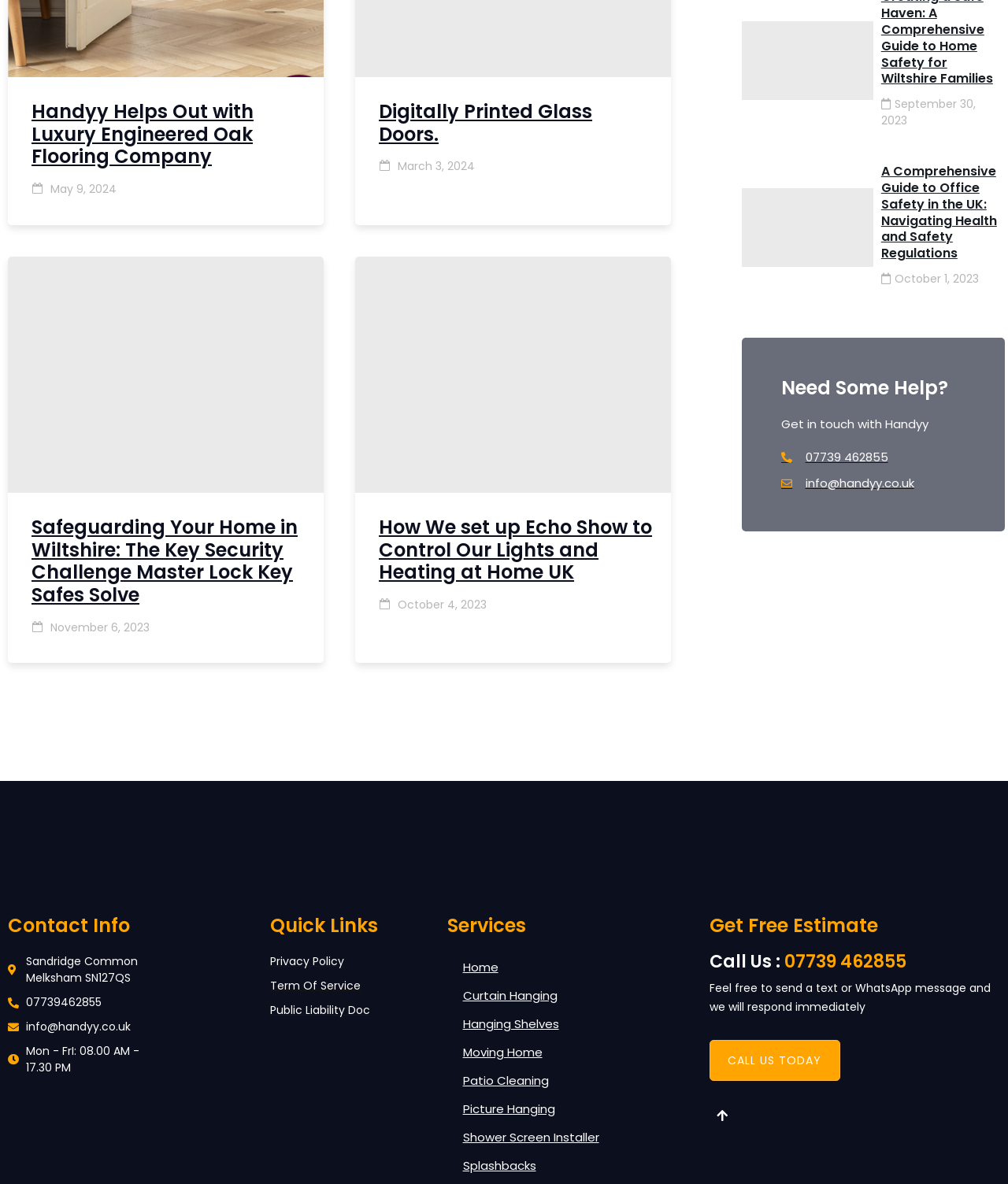Answer the following query concisely with a single word or phrase:
How many services are listed on this webpage?

9